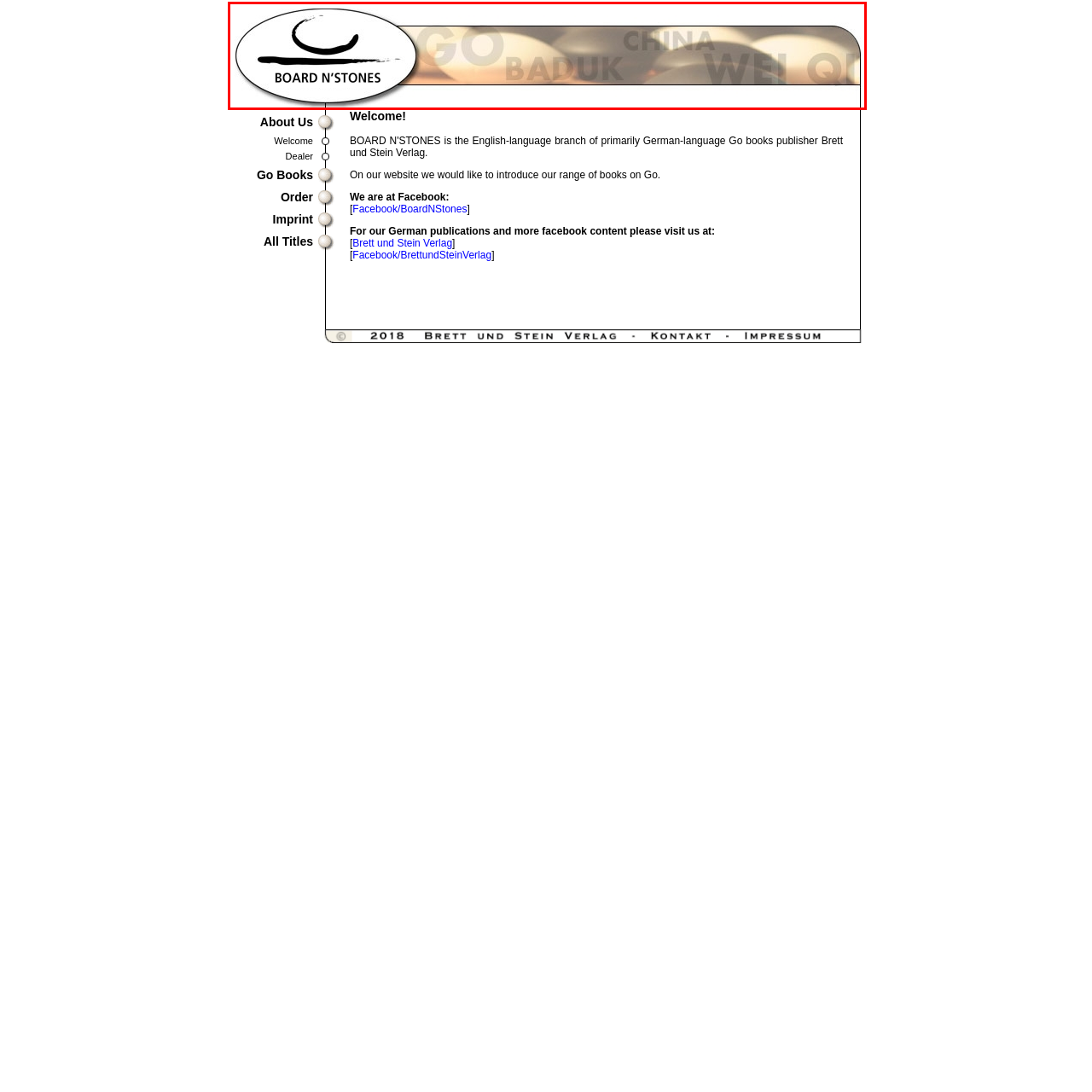Concentrate on the part of the image bordered in red, What design element is above the publisher's name? Answer concisely with a word or phrase.

A simple yet elegant brushstroke